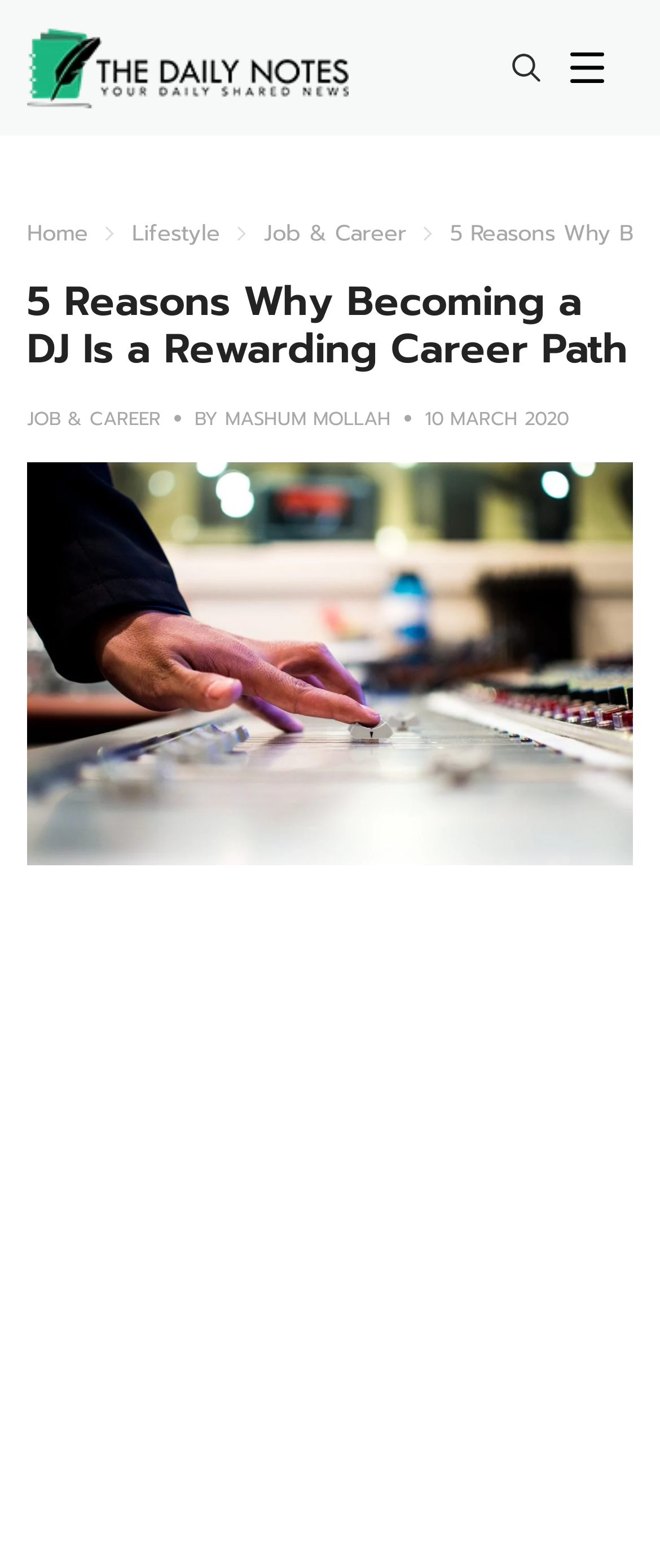Identify the bounding box coordinates of the clickable region necessary to fulfill the following instruction: "read the article about becoming a DJ". The bounding box coordinates should be four float numbers between 0 and 1, i.e., [left, top, right, bottom].

[0.041, 0.177, 0.959, 0.239]